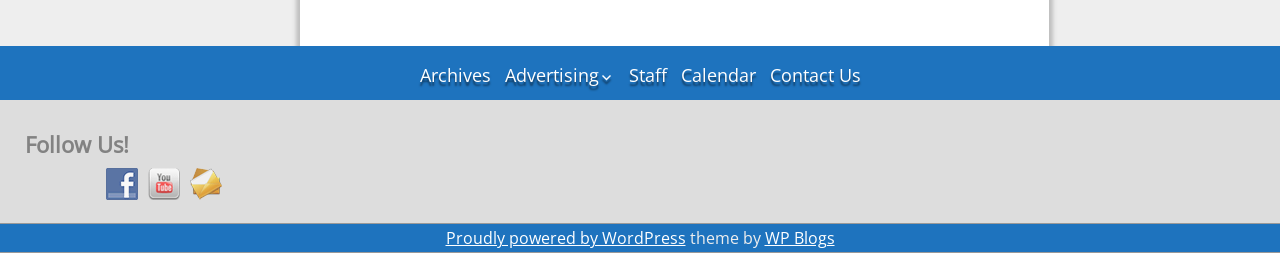Please locate the bounding box coordinates of the element's region that needs to be clicked to follow the instruction: "Check advertising options". The bounding box coordinates should be provided as four float numbers between 0 and 1, i.e., [left, top, right, bottom].

[0.39, 0.221, 0.484, 0.376]